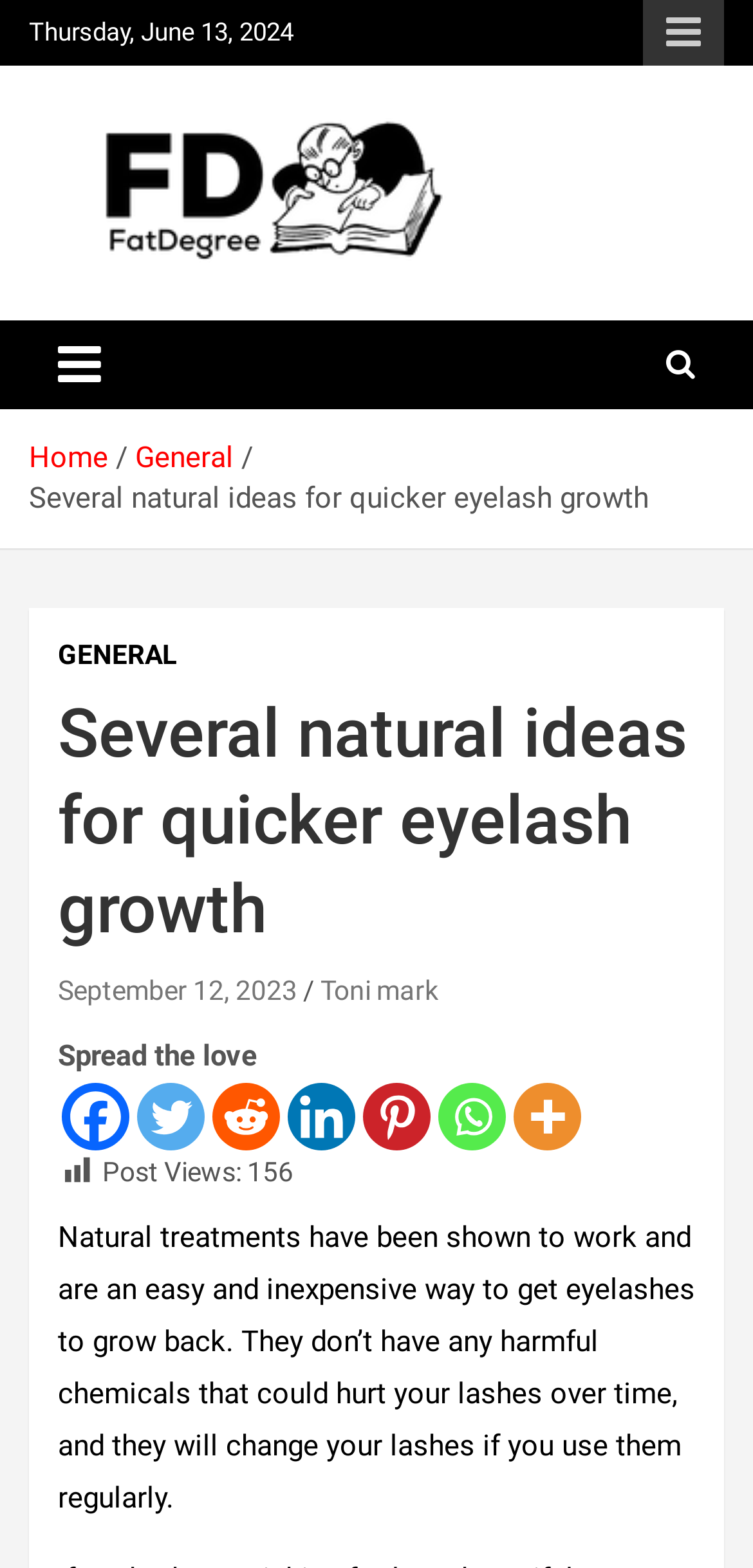Find and extract the text of the primary heading on the webpage.

Several natural ideas for quicker eyelash growth